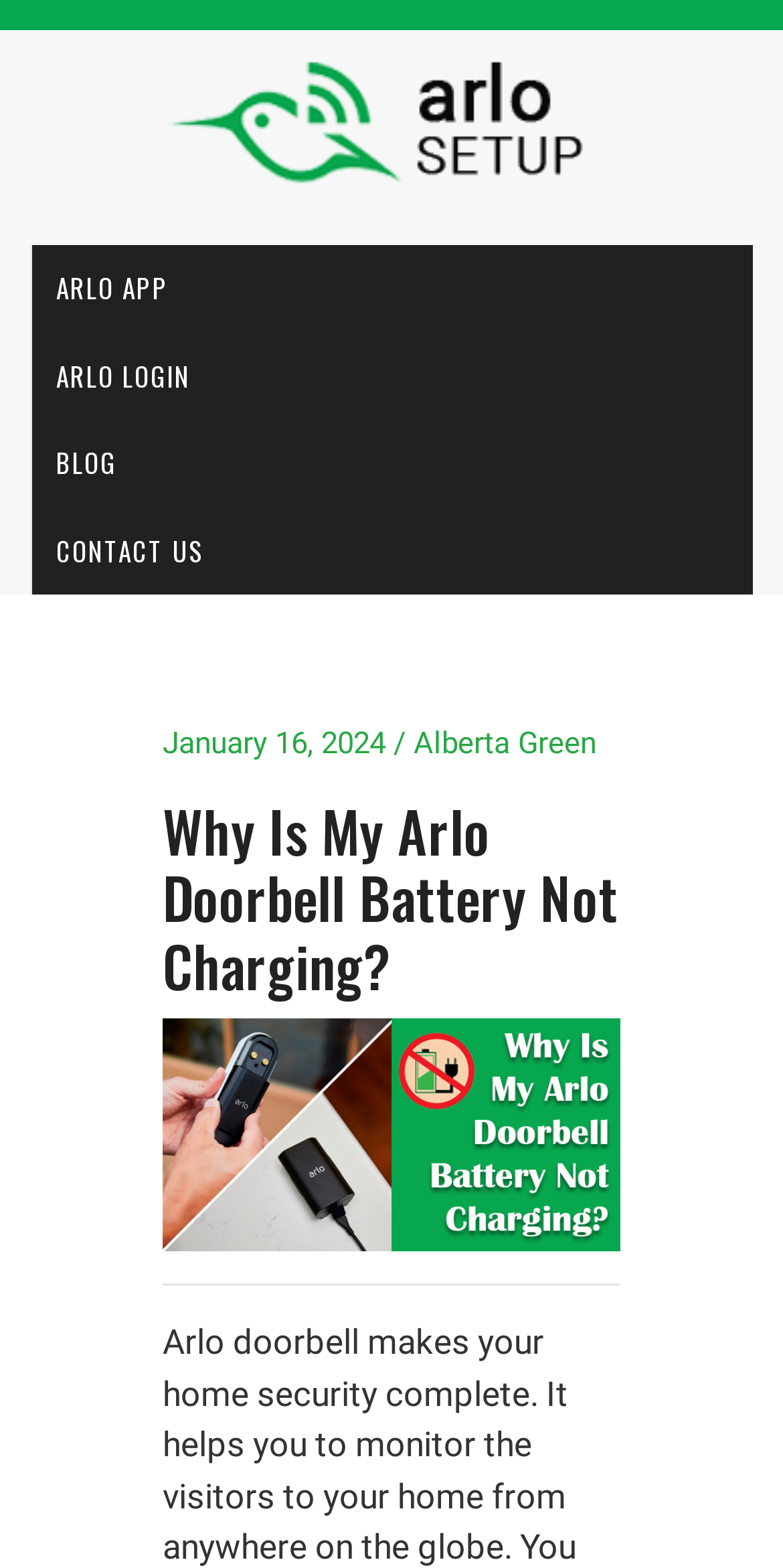How many links are in the top section?
Deliver a detailed and extensive answer to the question.

I looked at the top section of the webpage and found four link elements with the texts 'arlo setup', 'ARLO APP', 'ARLO LOGIN', and 'BLOG'. These links are located at the bounding box coordinates [0.206, 0.063, 0.794, 0.089], [0.038, 0.156, 0.962, 0.212], [0.038, 0.212, 0.268, 0.962], and [0.038, 0.268, 0.323, 0.962] respectively.